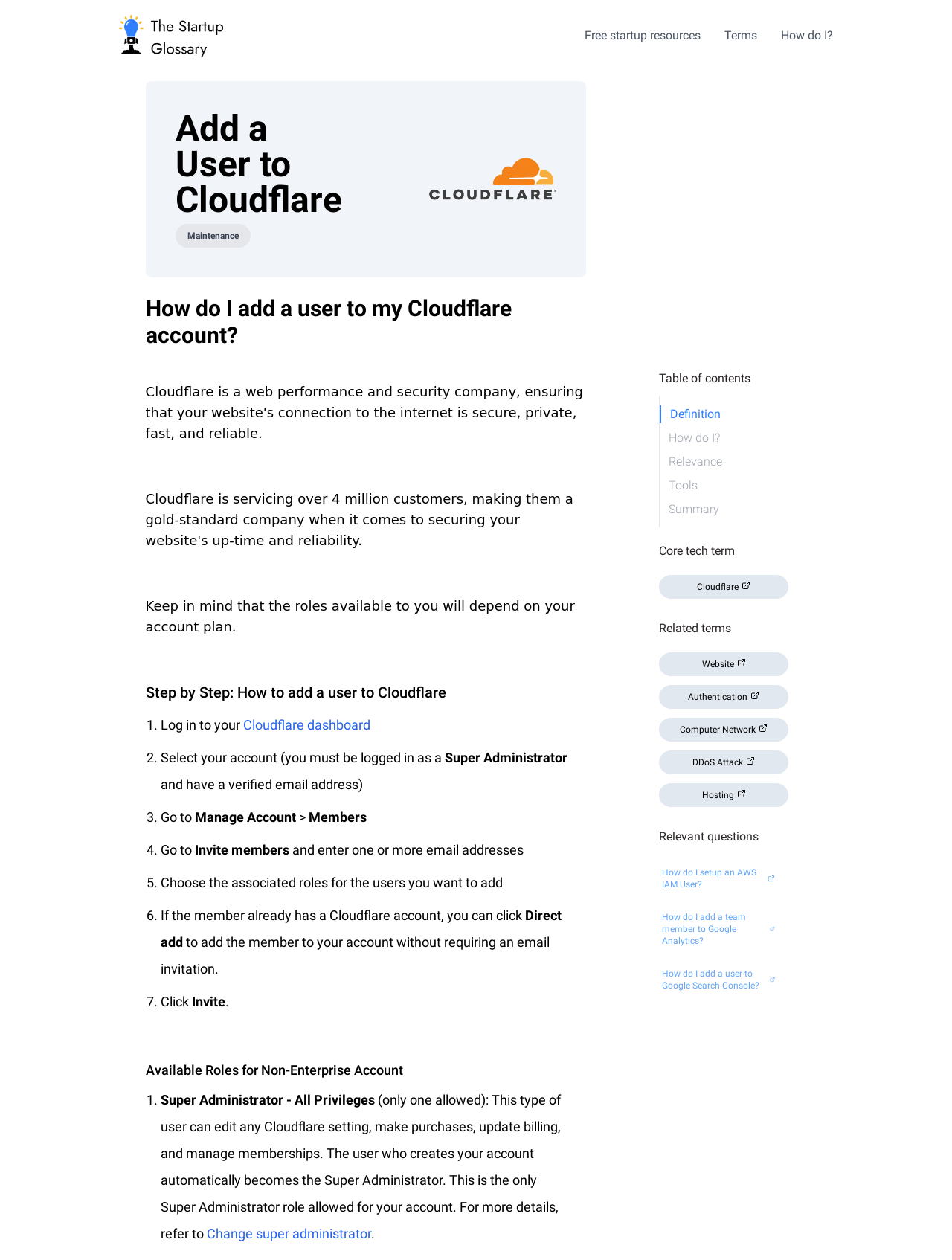Indicate the bounding box coordinates of the element that needs to be clicked to satisfy the following instruction: "Click the 'Logo' link". The coordinates should be four float numbers between 0 and 1, i.e., [left, top, right, bottom].

[0.125, 0.012, 0.25, 0.045]